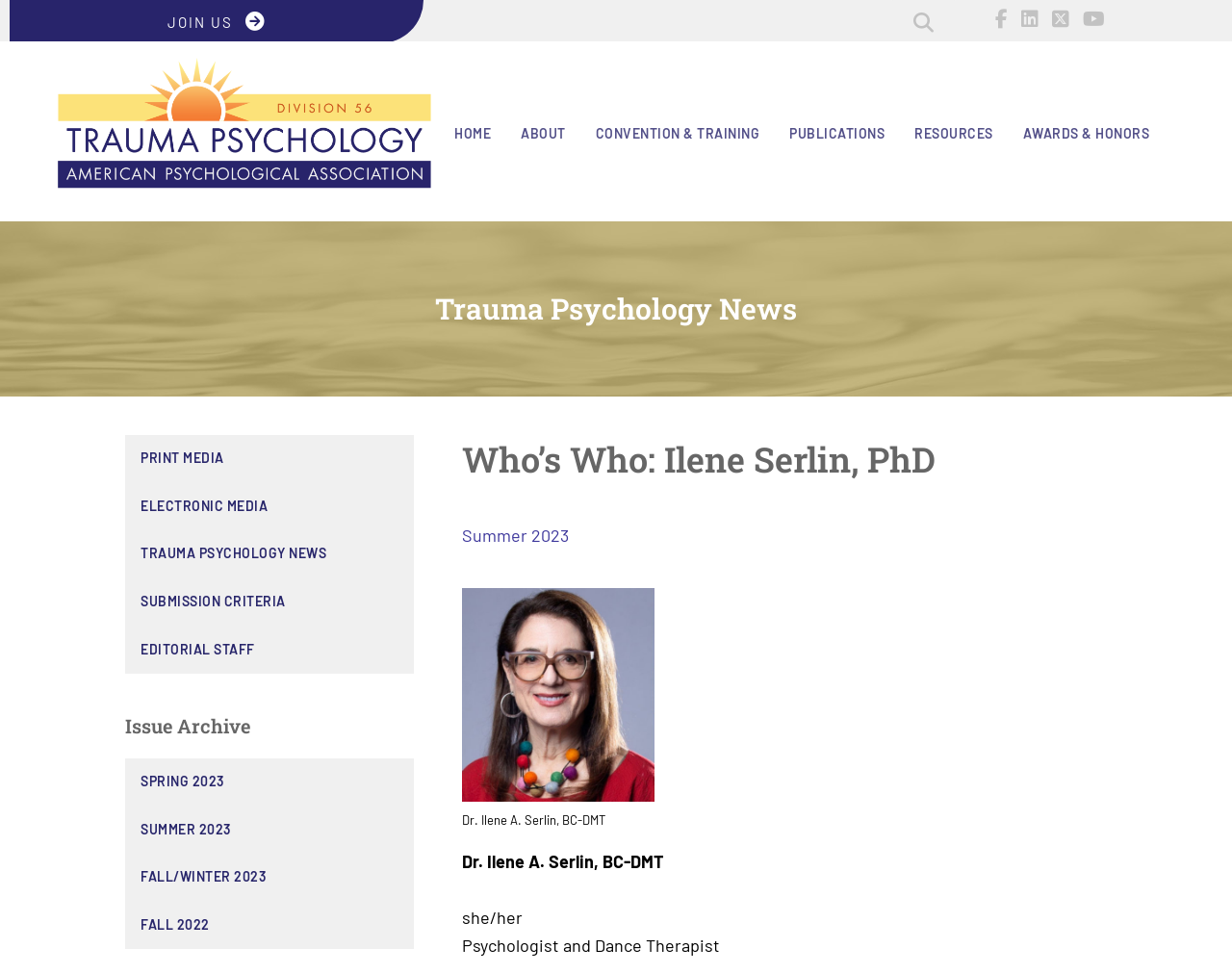Predict the bounding box coordinates of the area that should be clicked to accomplish the following instruction: "Go to HOME page". The bounding box coordinates should consist of four float numbers between 0 and 1, i.e., [left, top, right, bottom].

None